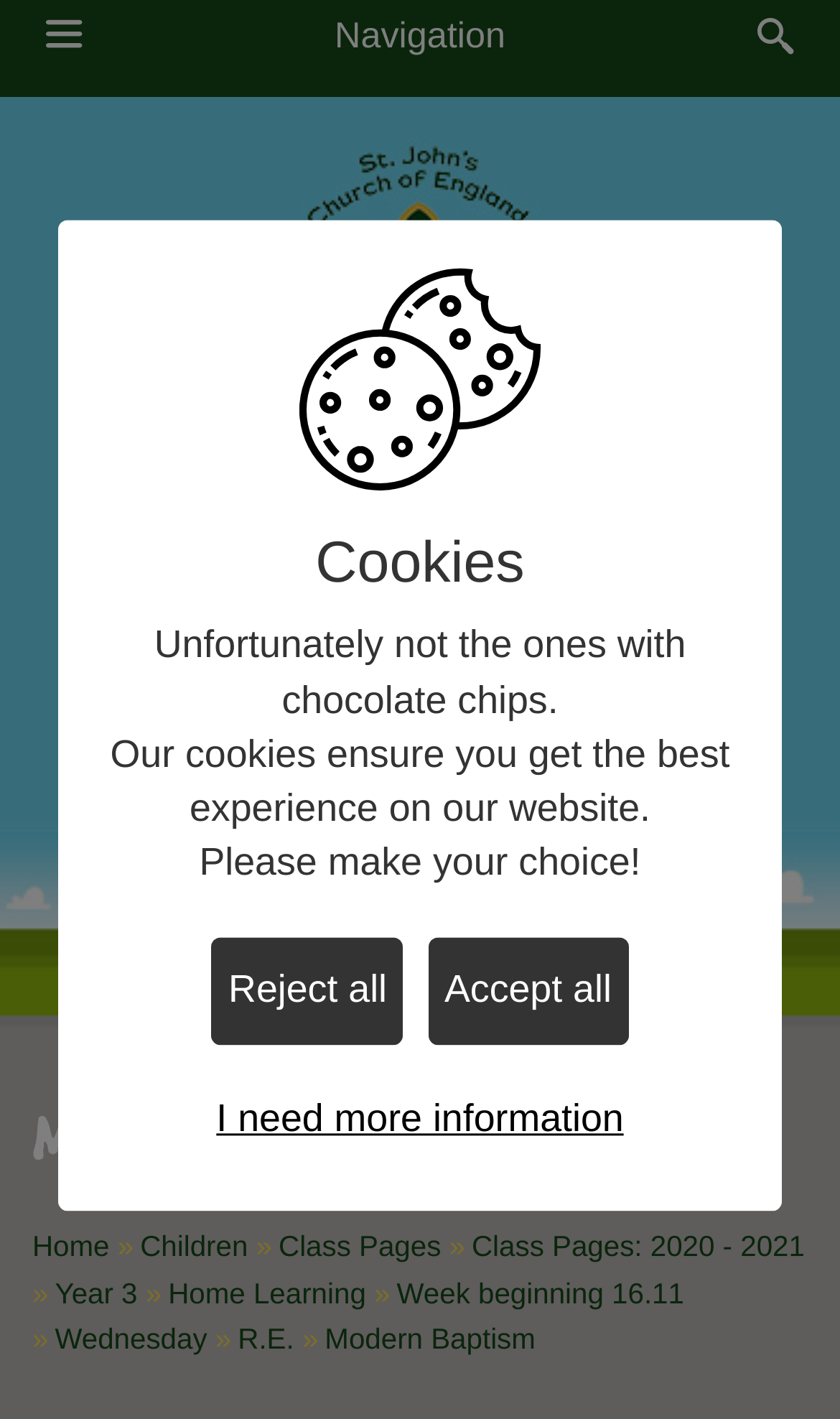What is the topic of the 'Modern Baptism' page?
From the details in the image, answer the question comprehensively.

The 'Modern Baptism' page is linked from the 'R.E.' link, which suggests that the topic of the page is related to religious education, specifically baptism.